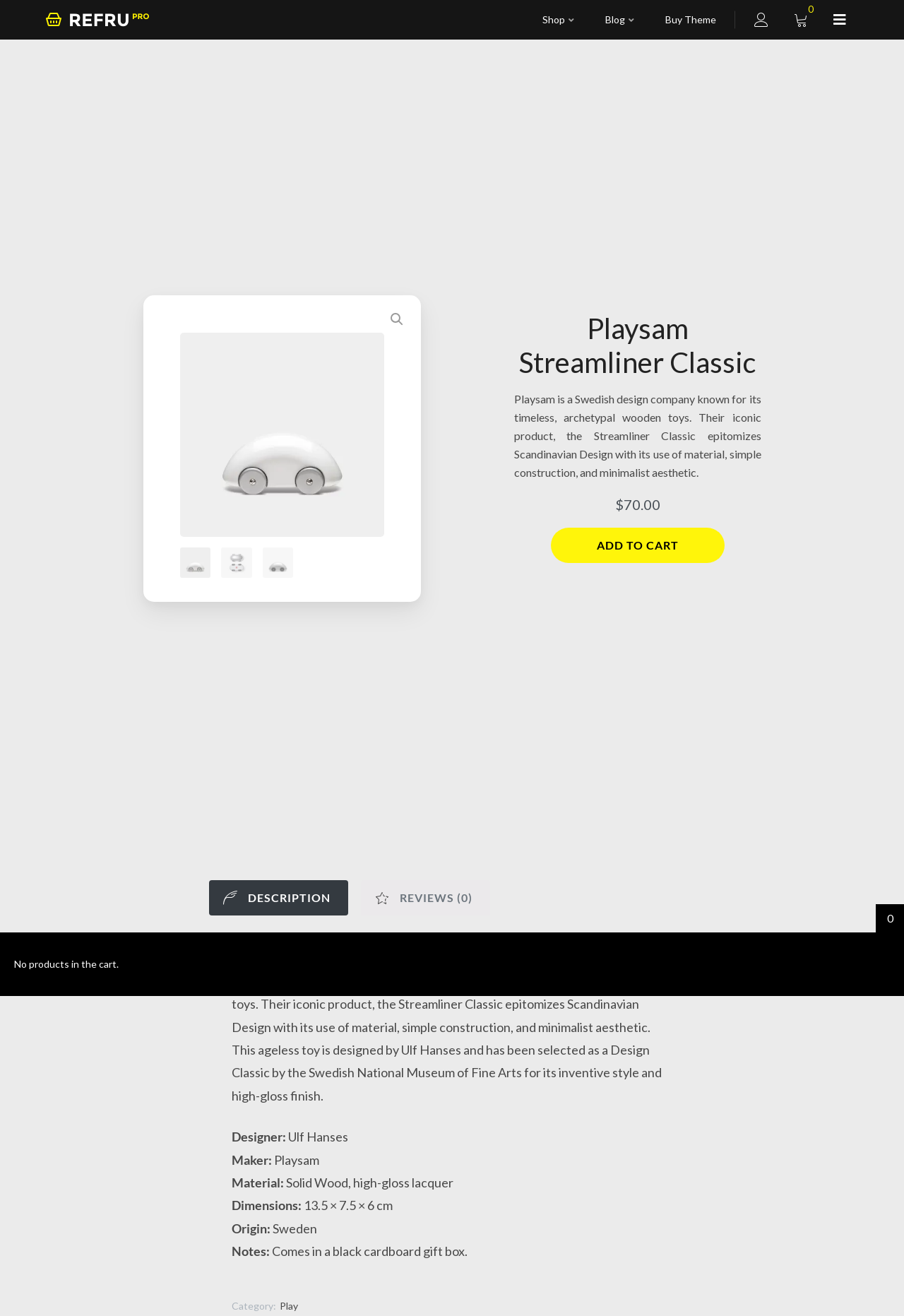Locate the bounding box of the UI element based on this description: "Buy Theme". Provide four float numbers between 0 and 1 as [left, top, right, bottom].

[0.724, 0.0, 0.805, 0.03]